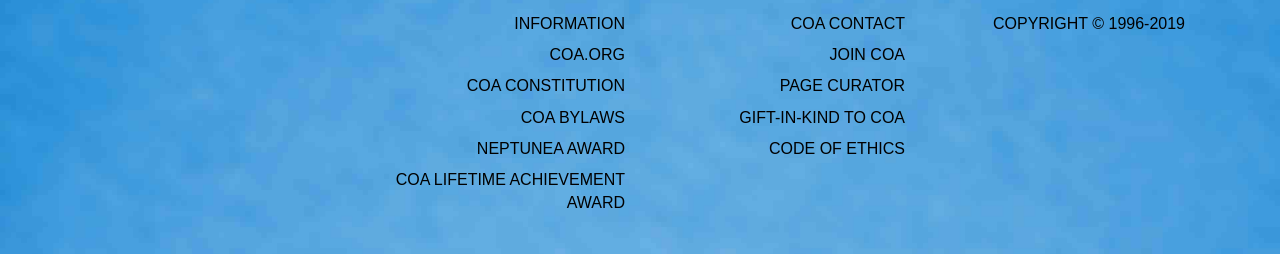Provide a one-word or short-phrase response to the question:
What is the first link in the bottom section?

COPYRIGHT © 1996-2019